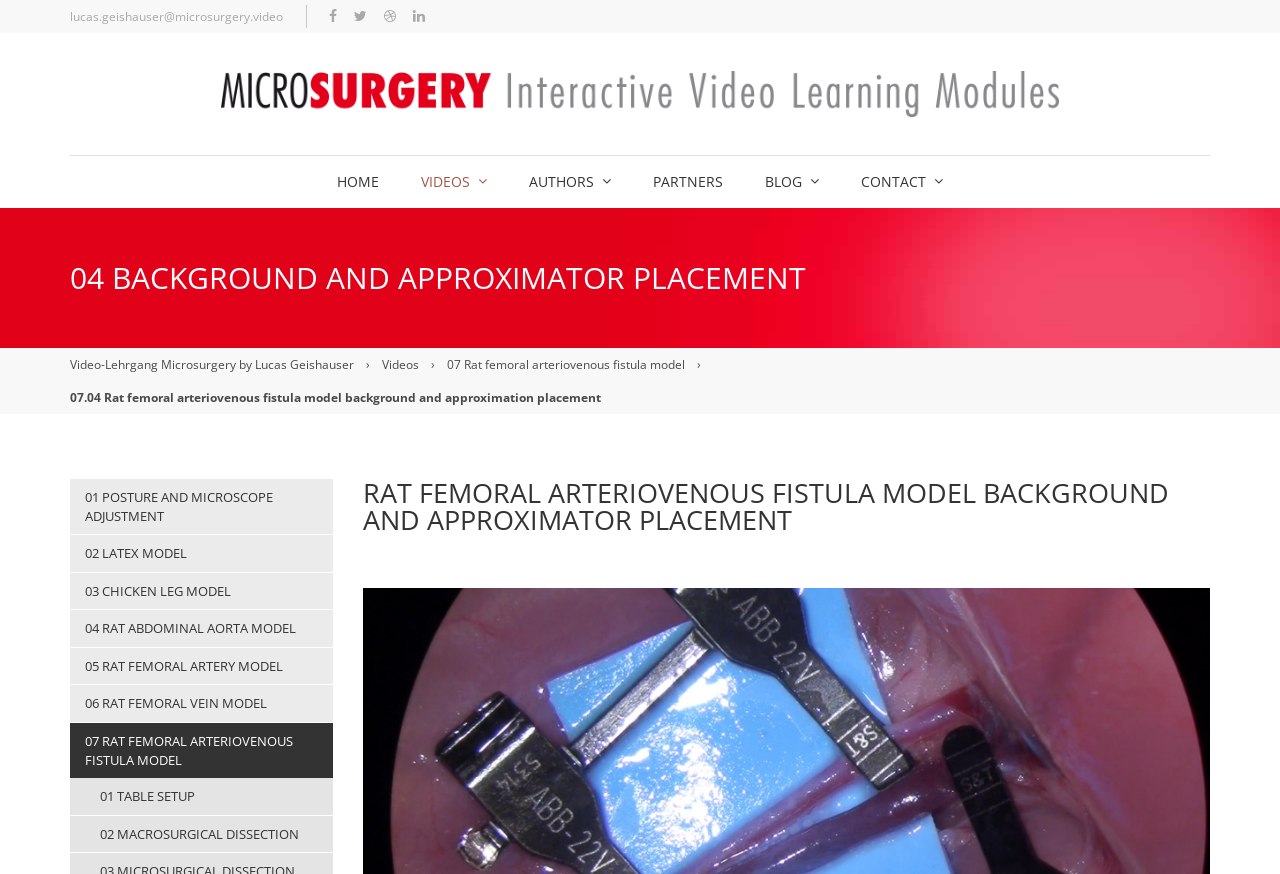Explain the features and main sections of the webpage comprehensively.

This webpage appears to be a video tutorial on microsurgery, specifically focusing on the rat femoral arteriovenous fistula model background and approximation placement. 

At the top, there is a horizontal menu bar with six menu items: HOME, VIDEOS, AUTHORS, PARTNERS, BLOG, and CONTACT. Each of these menu items has a dropdown menu, except for HOME and PARTNERS.

Below the menu bar, there is a heading that reads "04 BACKGROUND AND APPROXIMATOR PLACEMENT". 

To the right of this heading, there is a link to "Video-Lehrgang Microsurgery by Lucas Geishauser", followed by an arrow symbol and a link to "Videos". 

Further down, there is a list of video tutorials, with the current one highlighted. The list includes "01 POSTURE AND MICROSCOPE ADJUSTMENT", "02 LATEX MODEL", "03 CHICKEN LEG MODEL", and so on, up to "07 RAT FEMORAL ARTERIOVENOUS FISTULA MODEL". 

The "07 RAT FEMORAL ARTERIOVENOUS FISTULA MODEL" item has a dropdown menu with two sub-items: "01 TABLE SETUP" and "02 MACROSURGICAL DISSECTION". 

There are five social media links at the top right corner, represented by icons. 

Finally, there is a heading that reads "RAT FEMORAL ARTERIOVENOUS FISTULA MODEL BACKGROUND AND APPROXIMATOR PLACEMENT" at the bottom left of the page.